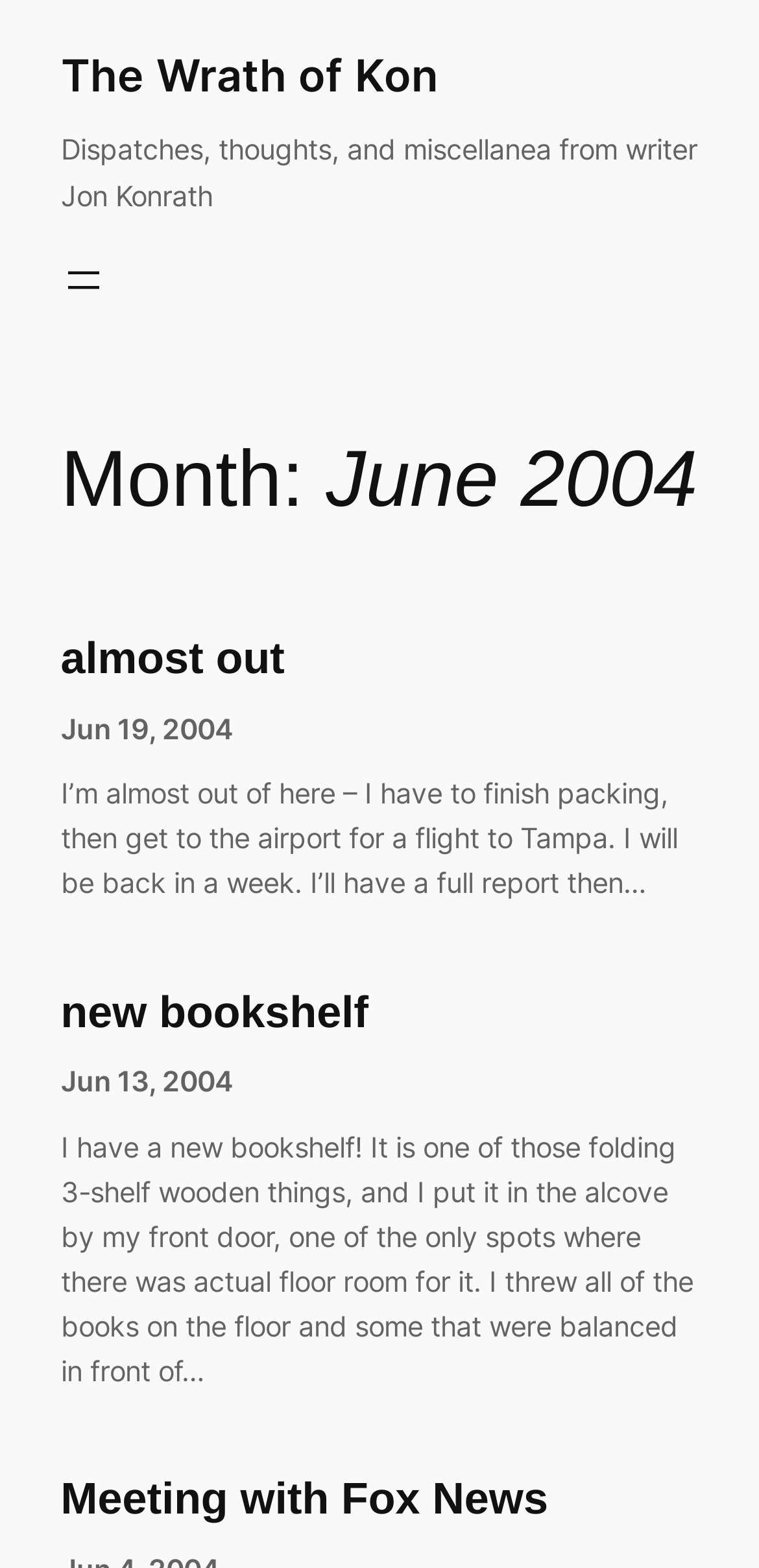Given the description of the UI element: "almost out", predict the bounding box coordinates in the form of [left, top, right, bottom], with each value being a float between 0 and 1.

[0.08, 0.404, 0.375, 0.437]